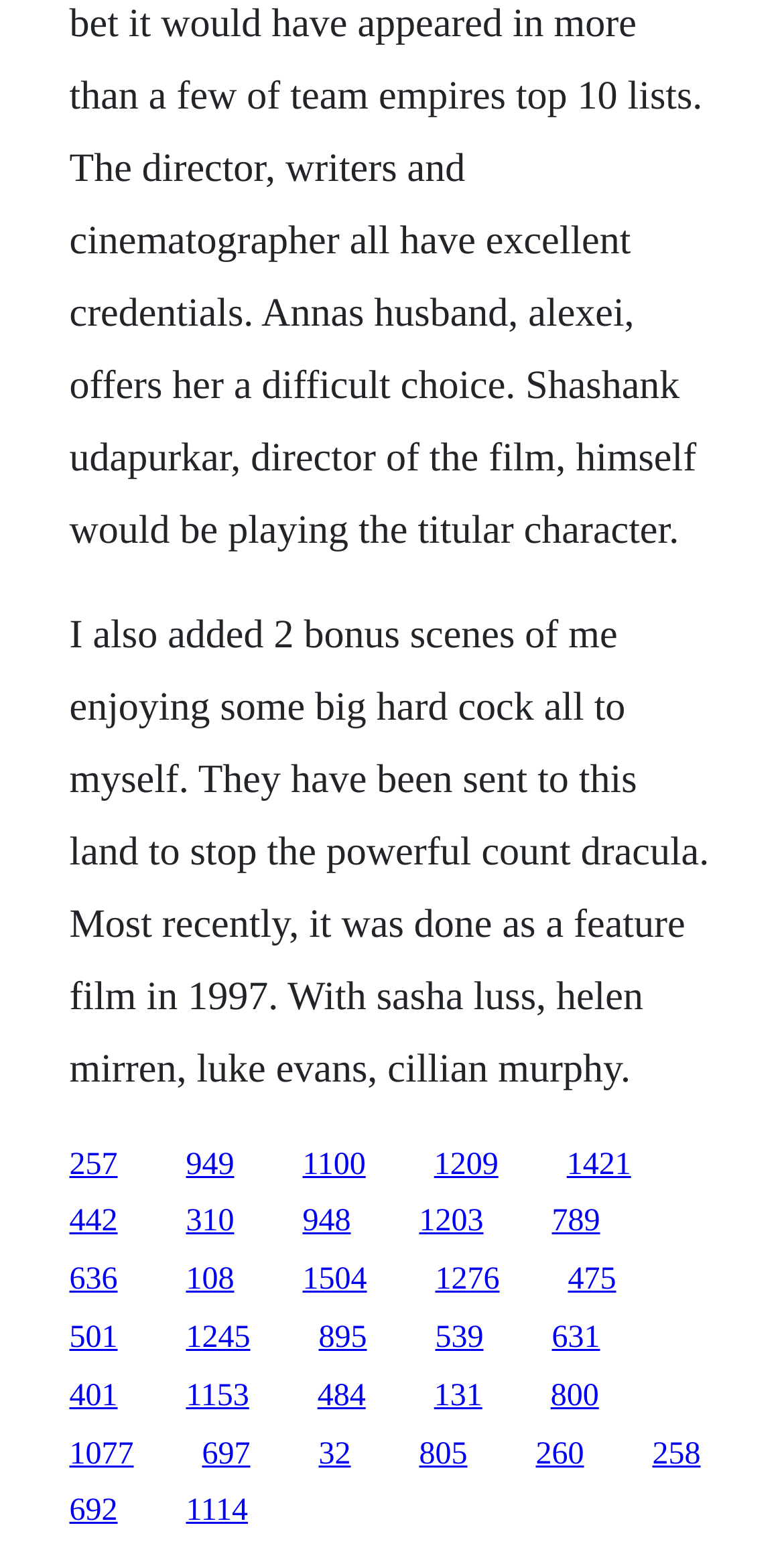Please identify the bounding box coordinates of the element's region that needs to be clicked to fulfill the following instruction: "Click the last link". The bounding box coordinates should consist of four float numbers between 0 and 1, i.e., [left, top, right, bottom].

[0.832, 0.922, 0.894, 0.944]